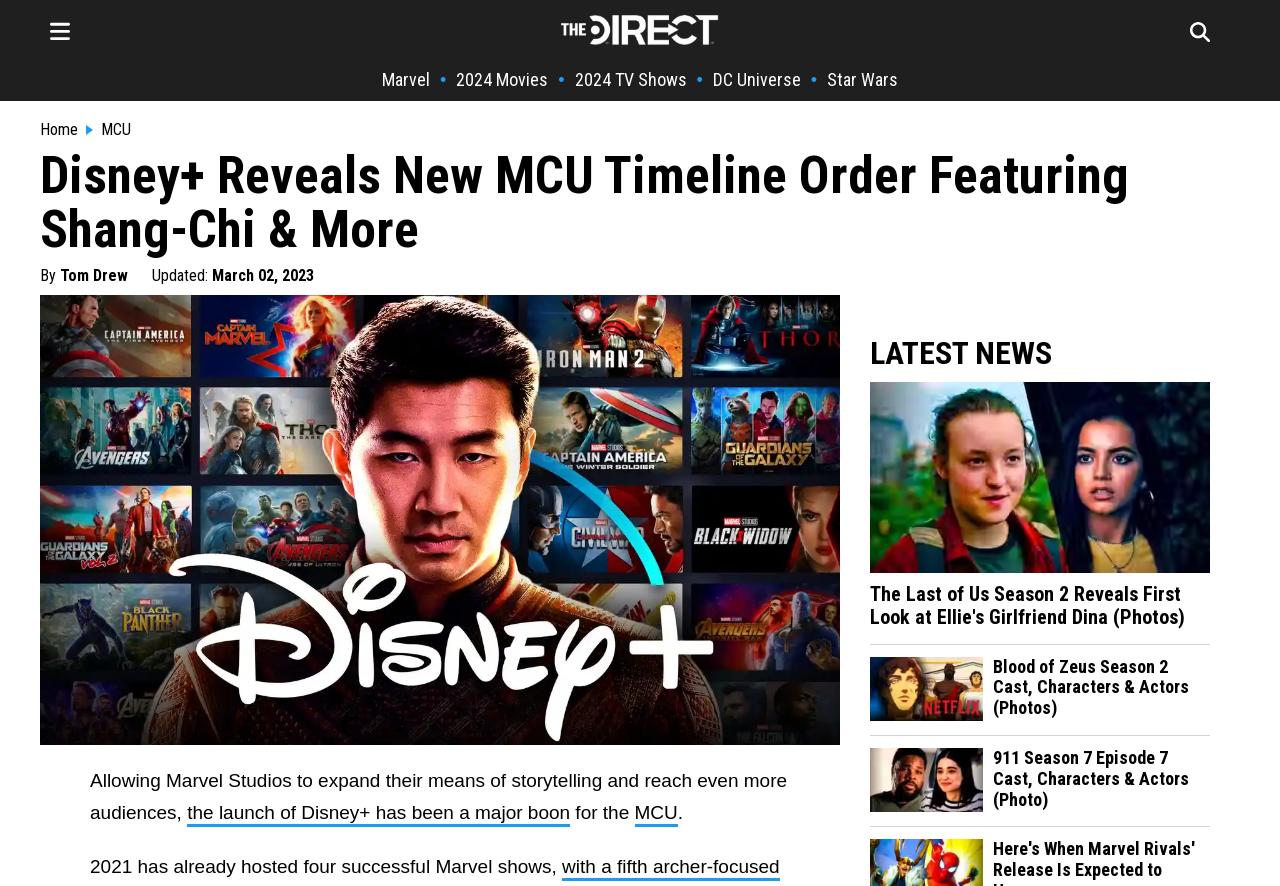What is the name of the TV show with a character named Ellie?
Observe the image and answer the question with a one-word or short phrase response.

The Last of Us